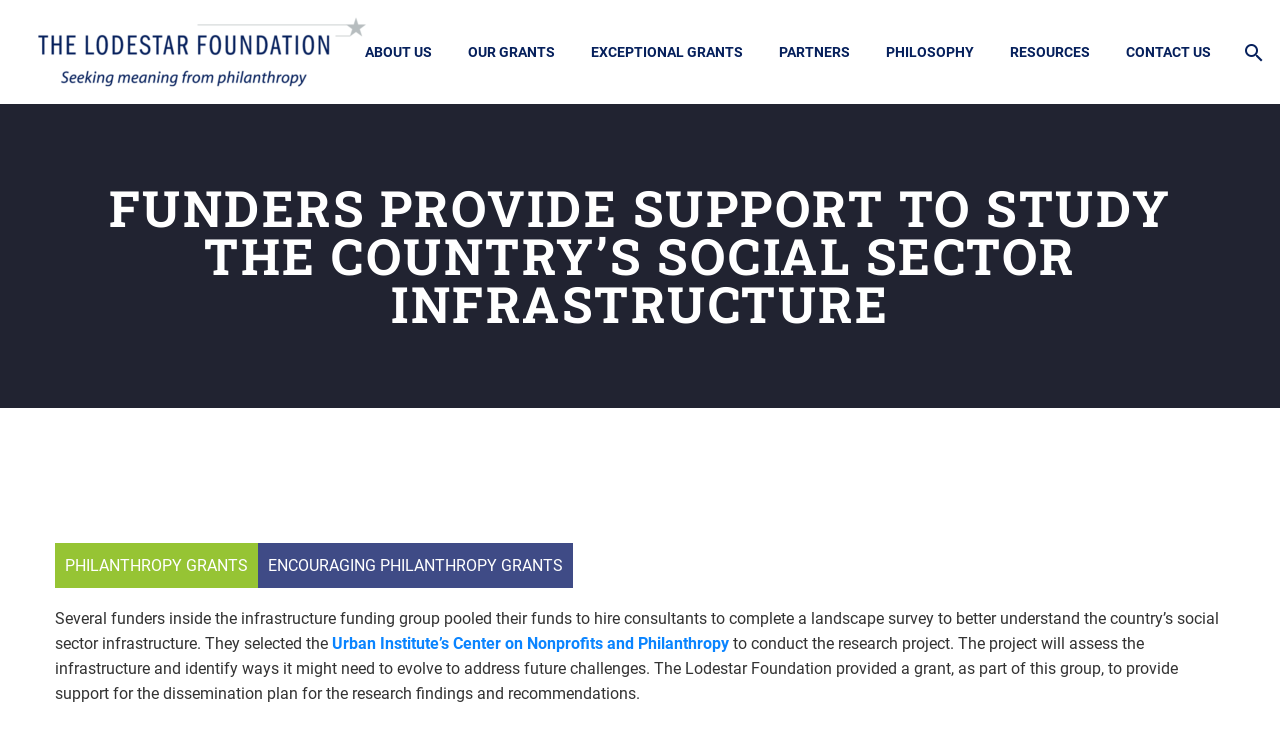What is the purpose of the grant provided by The Lodestar Foundation?
Please provide a comprehensive answer based on the contents of the image.

I read the paragraph of text, which states that 'The Lodestar Foundation provided a grant, as part of this group, to provide support for the dissemination plan for the research findings and recommendations'.